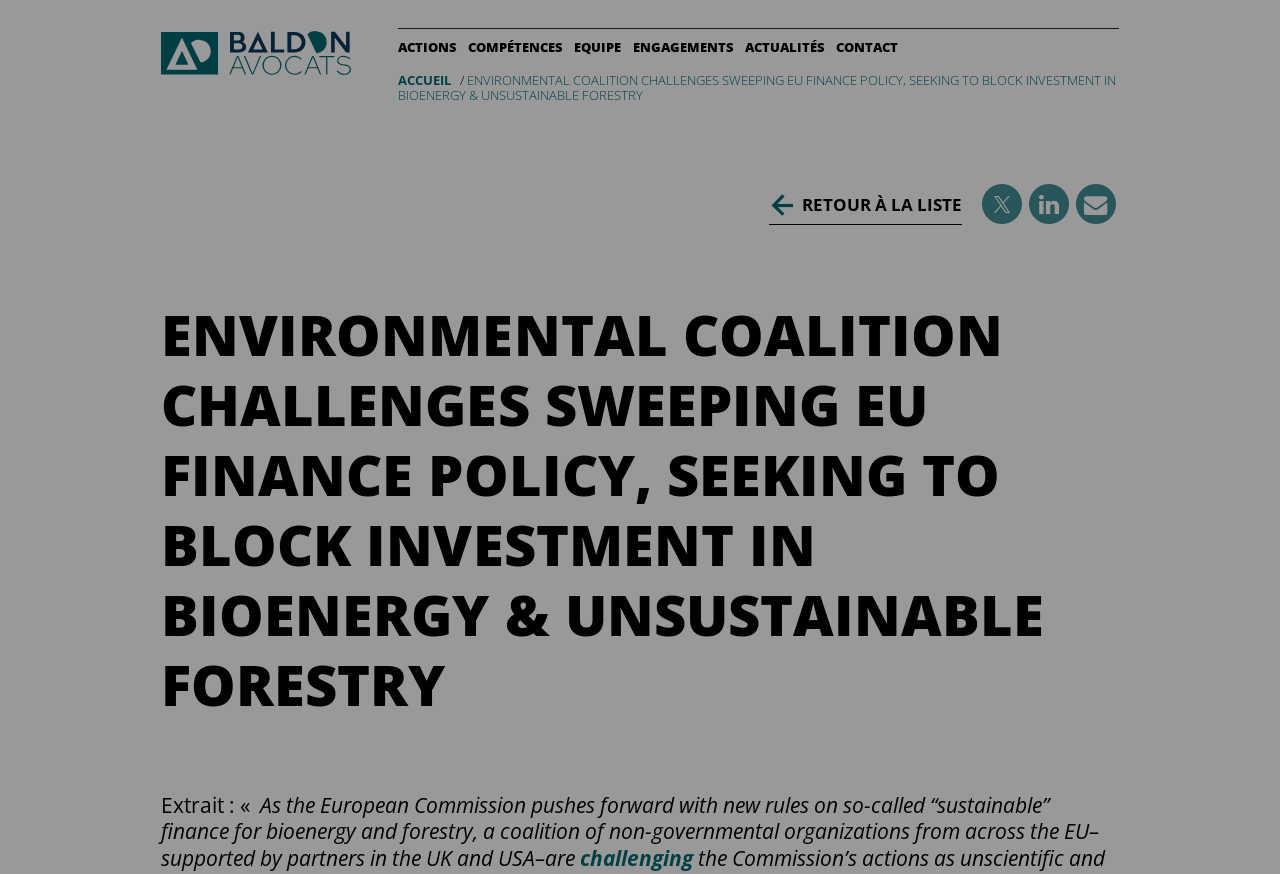Please find the bounding box coordinates for the clickable element needed to perform this instruction: "Click on the 'ACTIONS' link".

[0.311, 0.045, 0.357, 0.064]